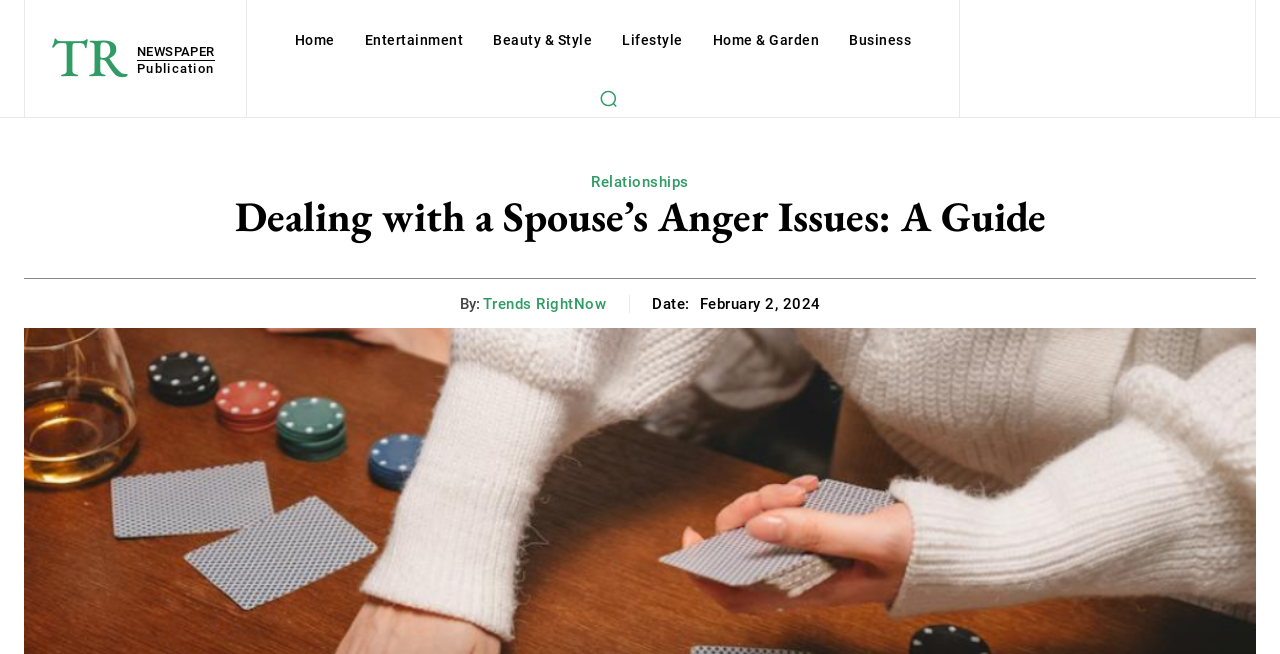Locate the bounding box of the UI element defined by this description: "Trends RightNow". The coordinates should be given as four float numbers between 0 and 1, formatted as [left, top, right, bottom].

[0.377, 0.45, 0.473, 0.478]